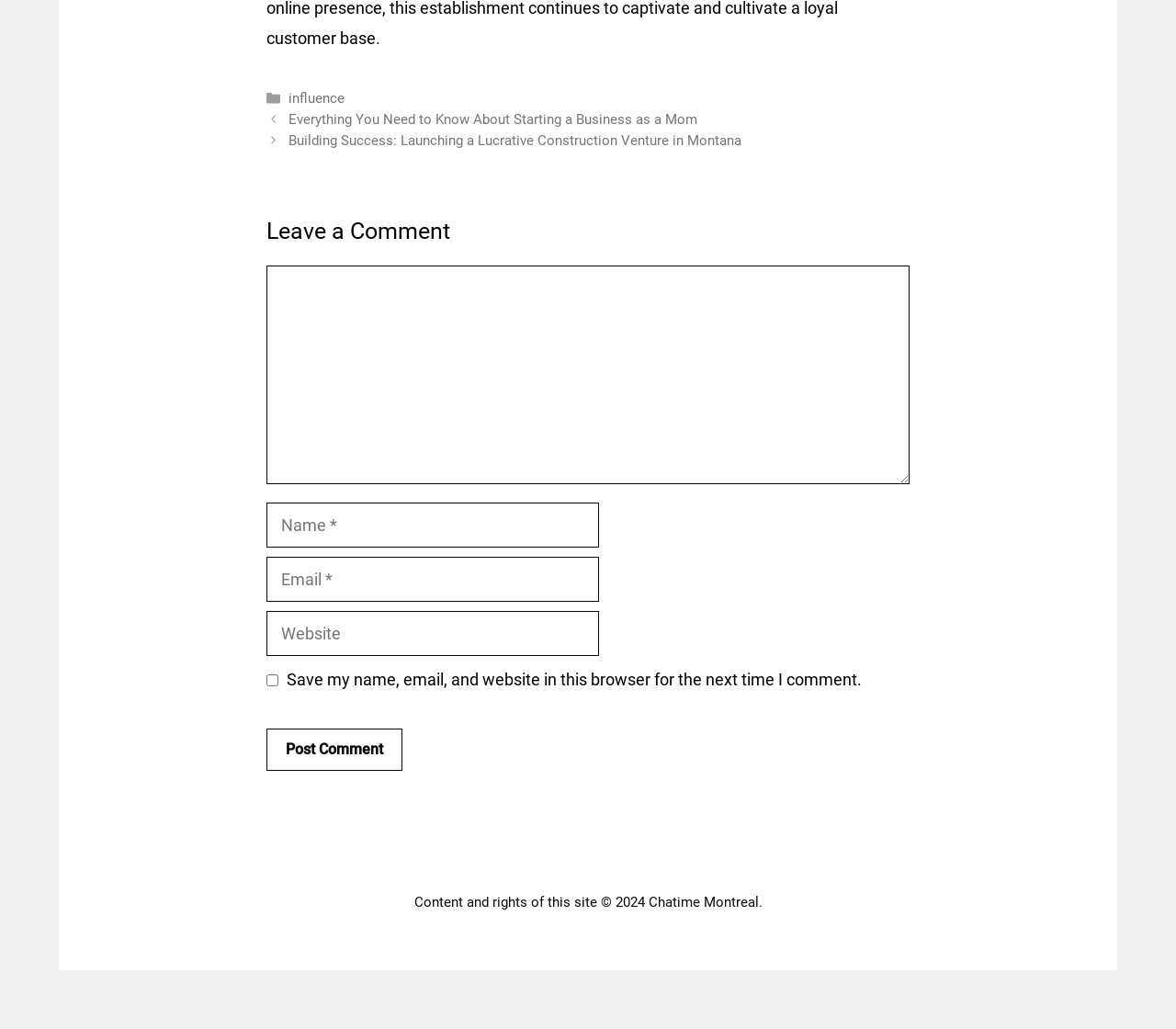Can you pinpoint the bounding box coordinates for the clickable element required for this instruction: "Enter a comment"? The coordinates should be four float numbers between 0 and 1, i.e., [left, top, right, bottom].

[0.227, 0.258, 0.773, 0.471]